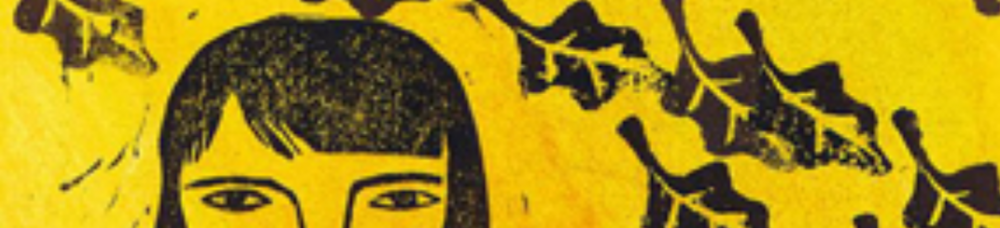Describe all the elements in the image with great detail.

The image titled "Tattooed Lady #3" features a visually striking illustration of a woman with distinct black hair and expressive eyes, set against a vibrant yellow background. The artwork is integrated with organic shapes, resembling leaves, that add a dynamic element to the composition. This art piece exemplifies the unique style of Mimi Kirchner, celebrated for her innovative doll-making and illustrative techniques. The rich color palette and bold lines evoke a sense of whimsy and creativity, characteristic of Kirchner's work, inviting viewers to explore the intricate details and imaginative storytelling inherent in her artistry.